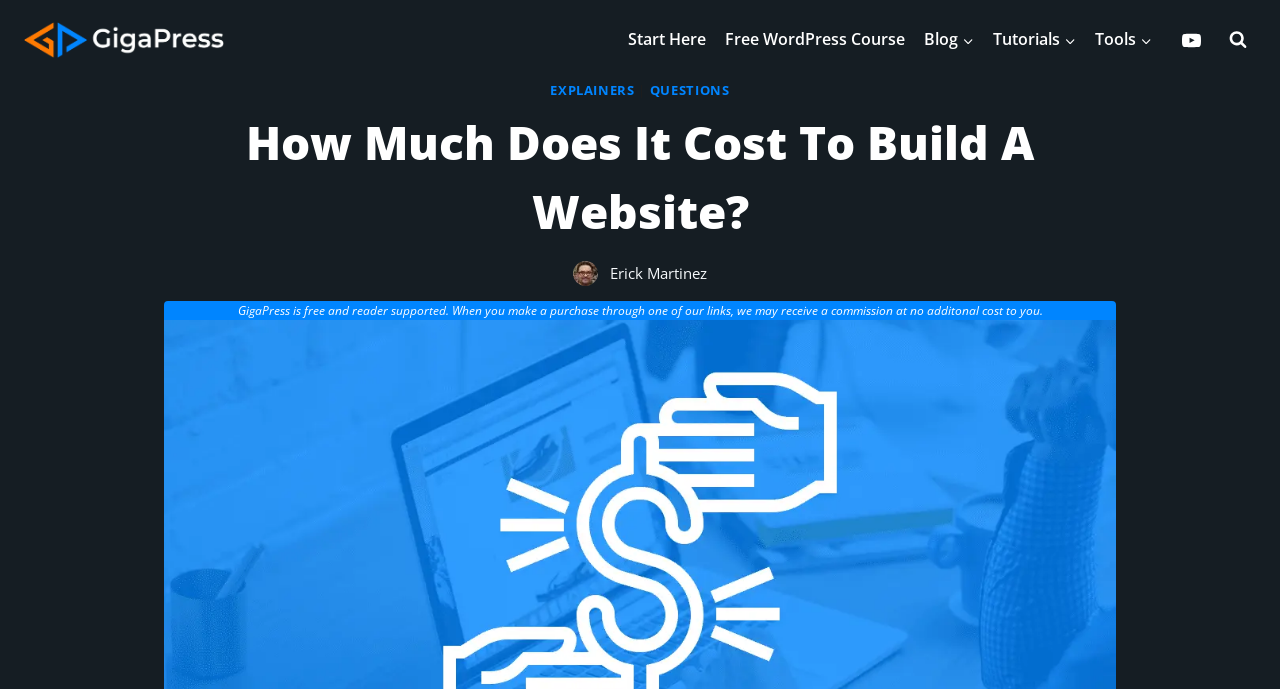Please provide a brief answer to the following inquiry using a single word or phrase:
What is the relationship between GigaPress and its readers?

Reader supported